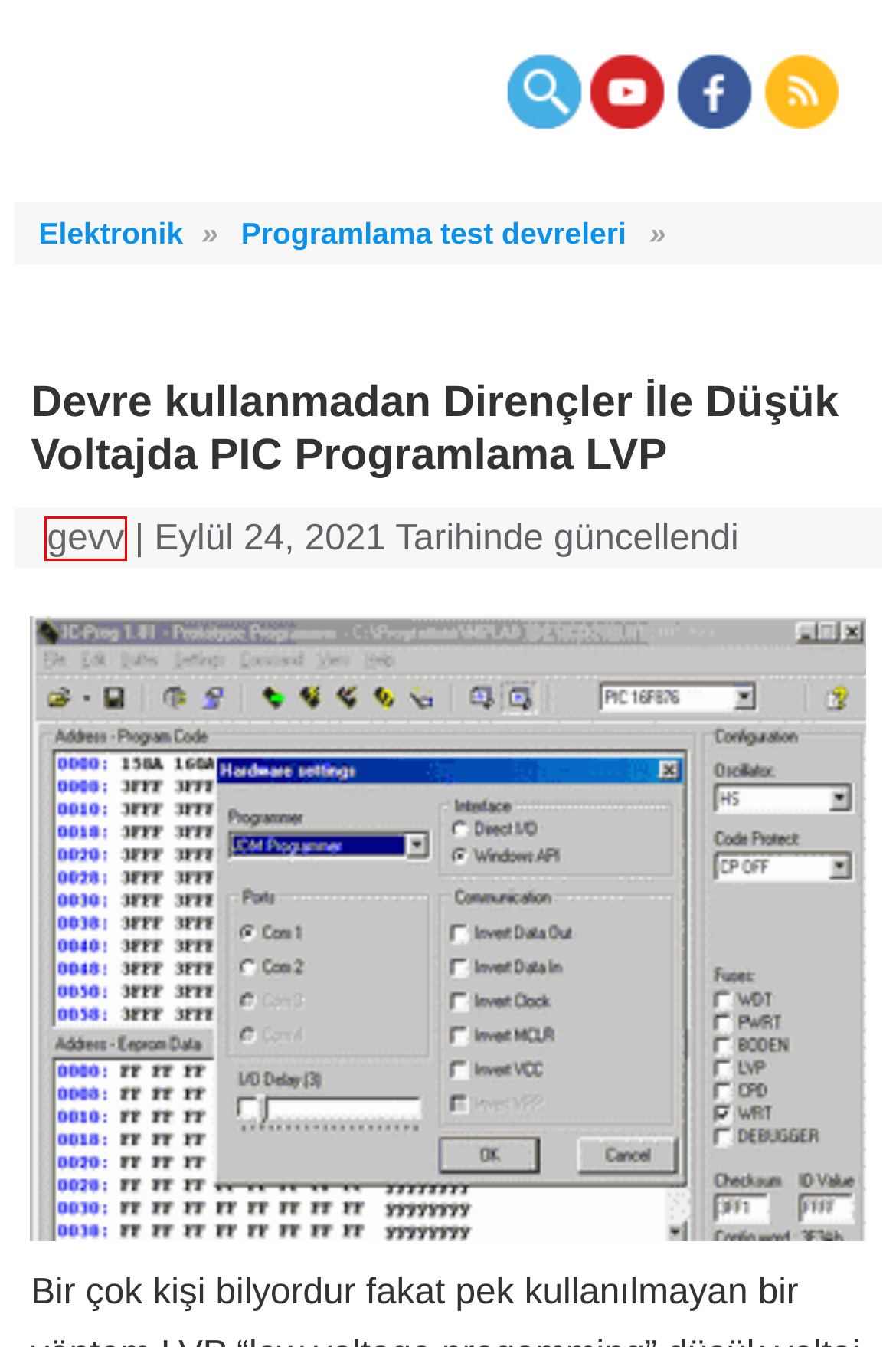Look at the screenshot of a webpage with a red bounding box and select the webpage description that best corresponds to the new page after clicking the element in the red box. Here are the options:
A. UC3825 24 Volt 18 Amper Smps devresi – Elektronik Devreler Projeler
B. Site içi Arama – Elektronik Devreler Projeler
C. En basitinden temel elektronik başlangıç – Elektronik Devreler Projeler
D. Gizlilik Politikası Çerez Kullanımı – Elektronik Devreler Projeler
E. Programlama test devreleri – Elektronik Devreler Projeler
F. gevv – Elektronik Devreler Projeler
G. Elektronik Devreler Projeler
H. lvp – Elektronik Devreler Projeler

F